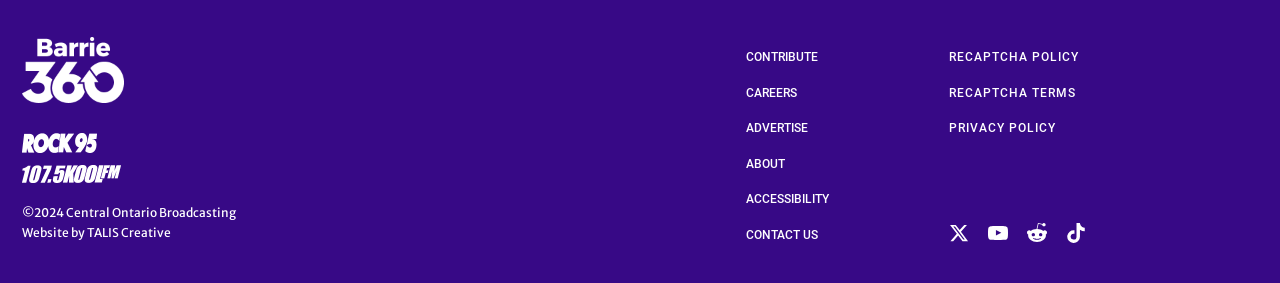Locate the bounding box coordinates of the area you need to click to fulfill this instruction: 'Open Twitter'. The coordinates must be in the form of four float numbers ranging from 0 to 1: [left, top, right, bottom].

[0.742, 0.795, 0.756, 0.852]